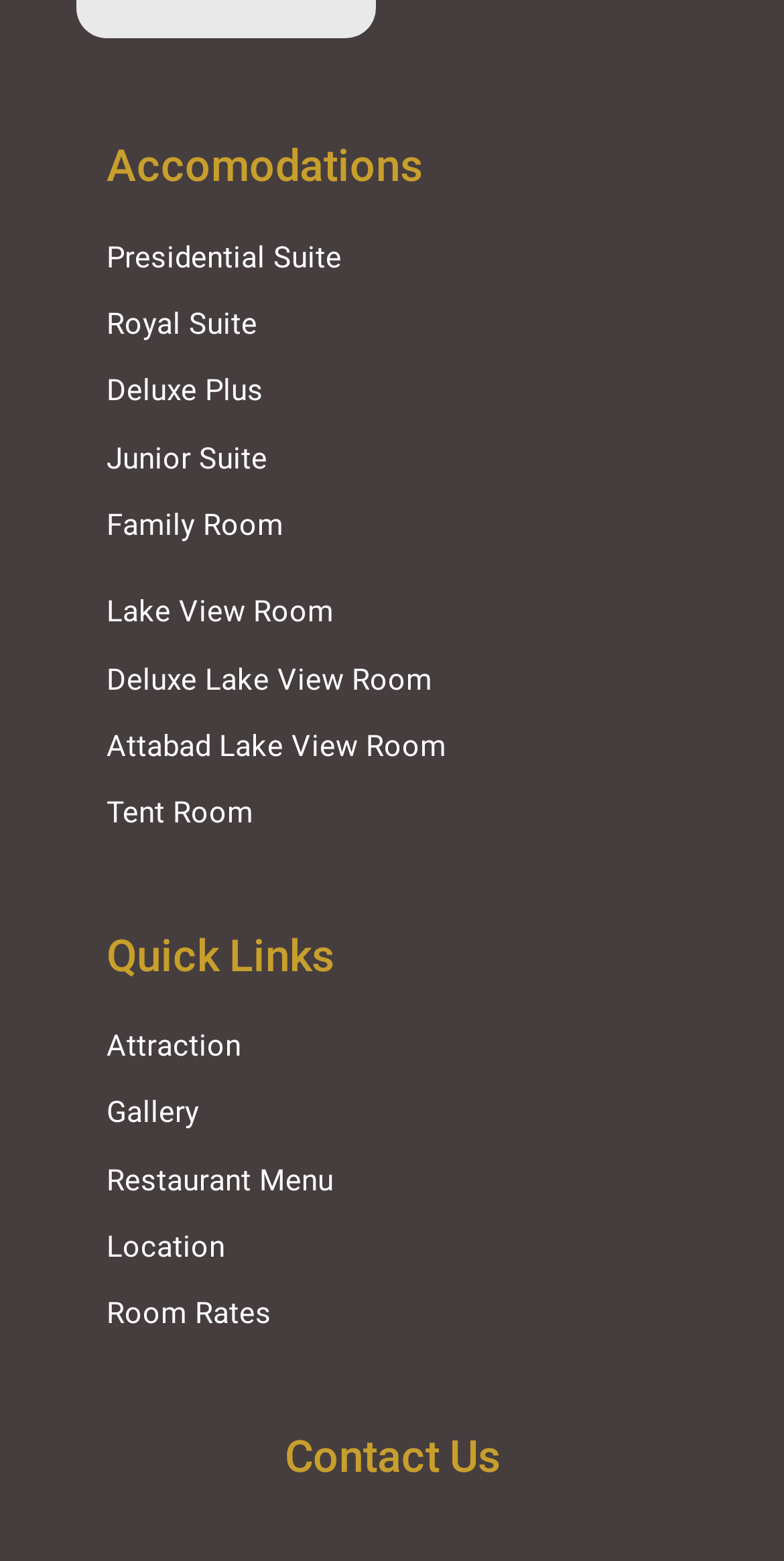Based on the element description: "Gallery", identify the bounding box coordinates for this UI element. The coordinates must be four float numbers between 0 and 1, listed as [left, top, right, bottom].

[0.136, 0.698, 0.864, 0.729]